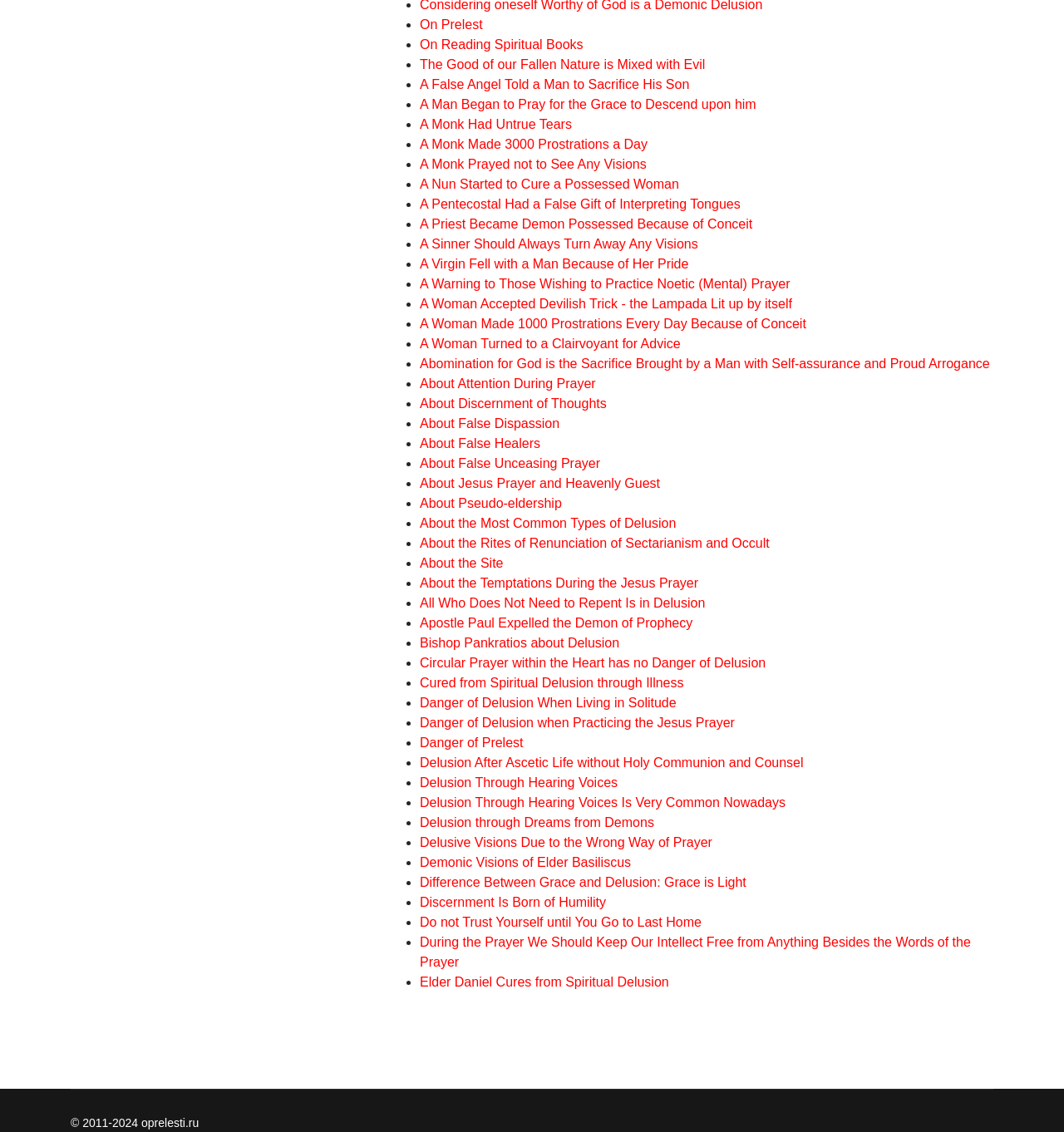Pinpoint the bounding box coordinates of the element to be clicked to execute the instruction: "search".

None